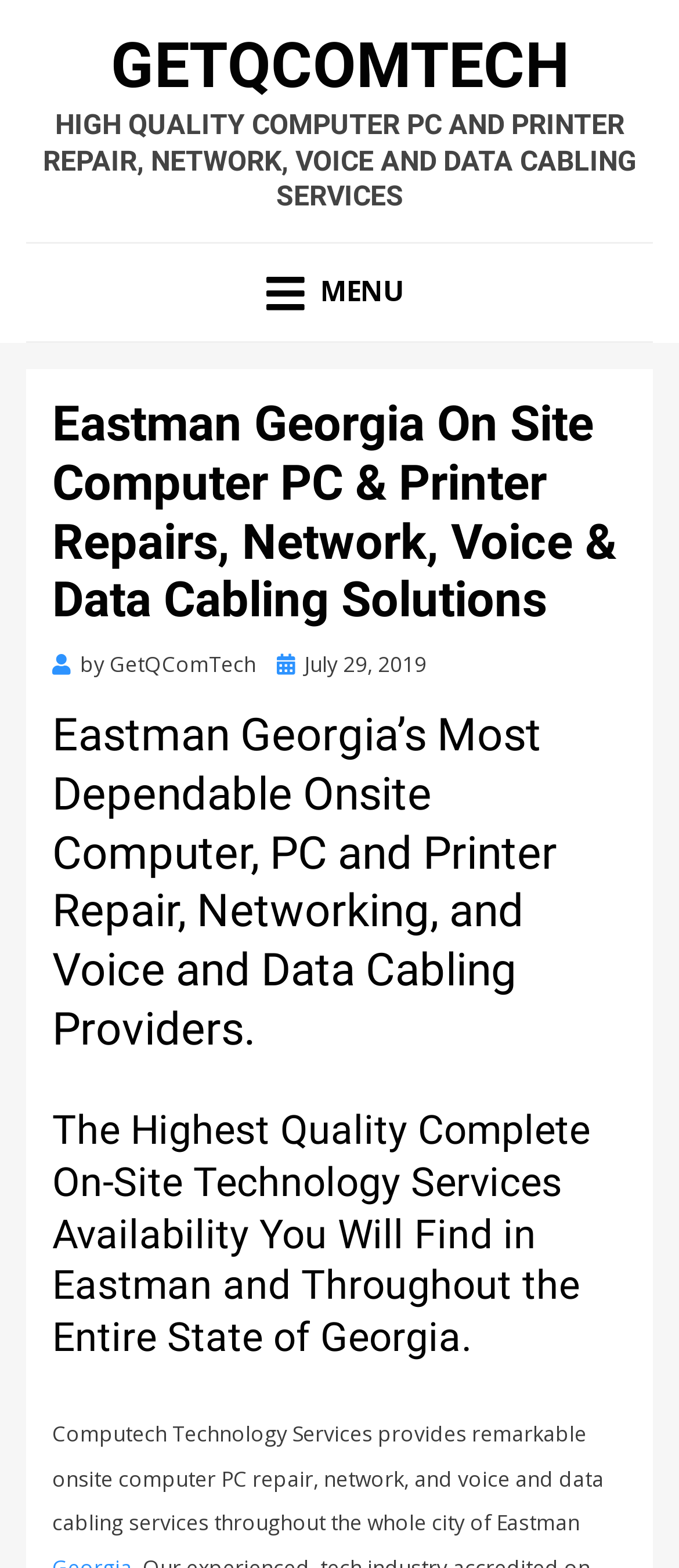Please give a concise answer to this question using a single word or phrase: 
What is the location where the company provides its services?

Eastman, Georgia